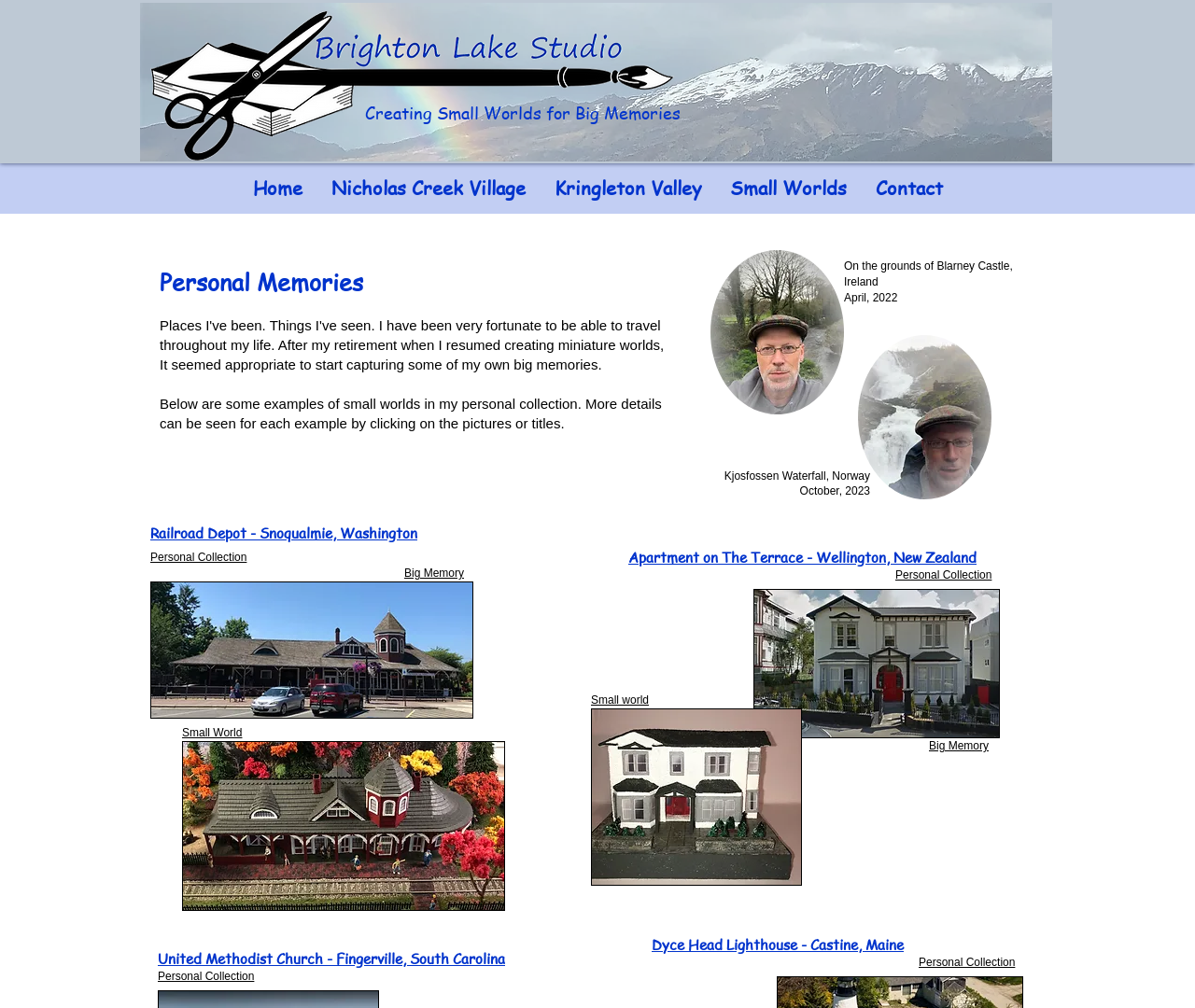Can you find the bounding box coordinates for the element to click on to achieve the instruction: "Go to Personal Collection"?

[0.126, 0.546, 0.368, 0.561]